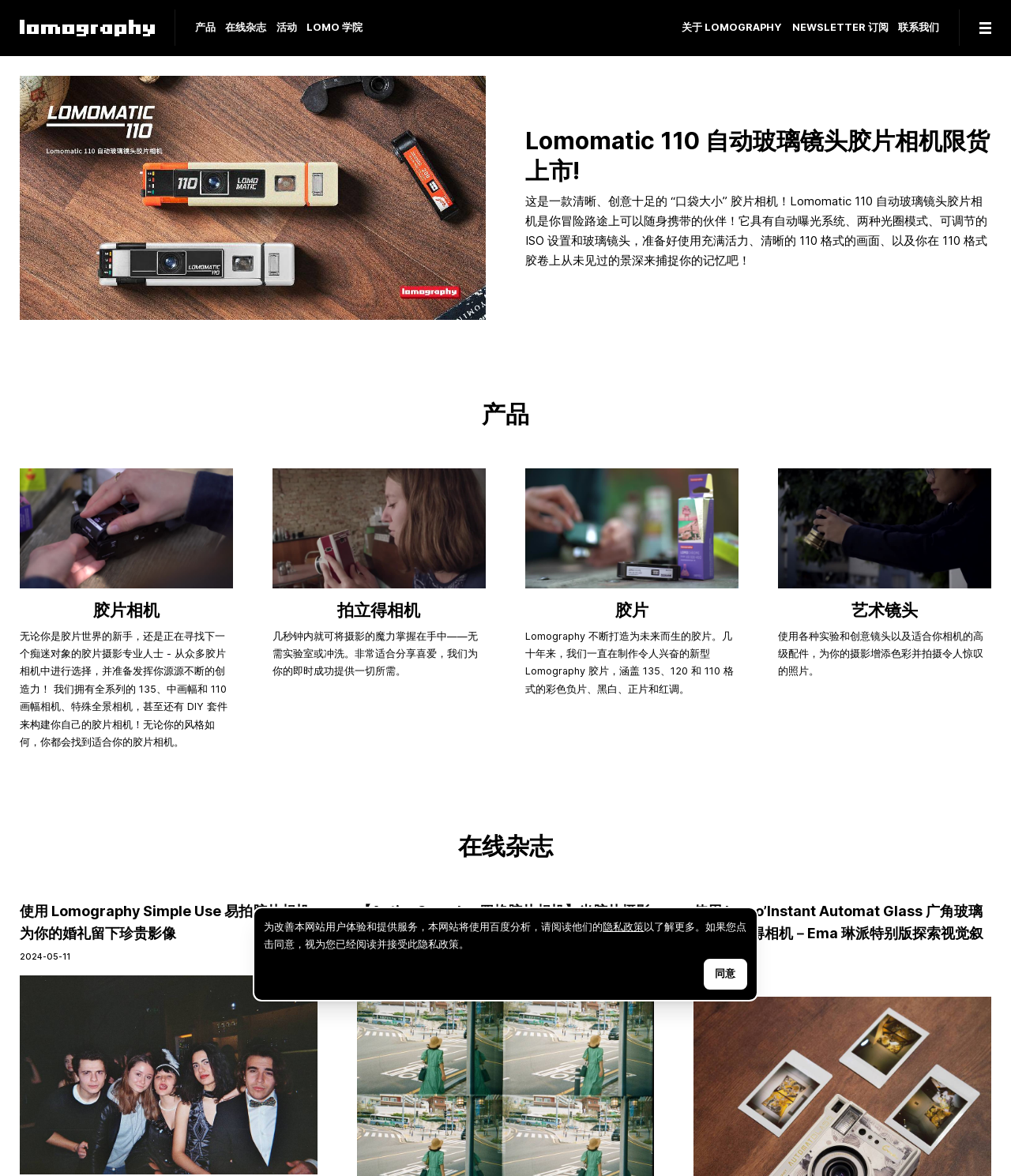What is the date of the second latest article?
Could you please answer the question thoroughly and with as much detail as possible?

The date of the second latest article can be found below the heading '【ActionSampler 四格胶片相机】当胶片摄影师 Megumi Mogu 邂逅 Lomography ActionSampler', which is 2024-05-08.